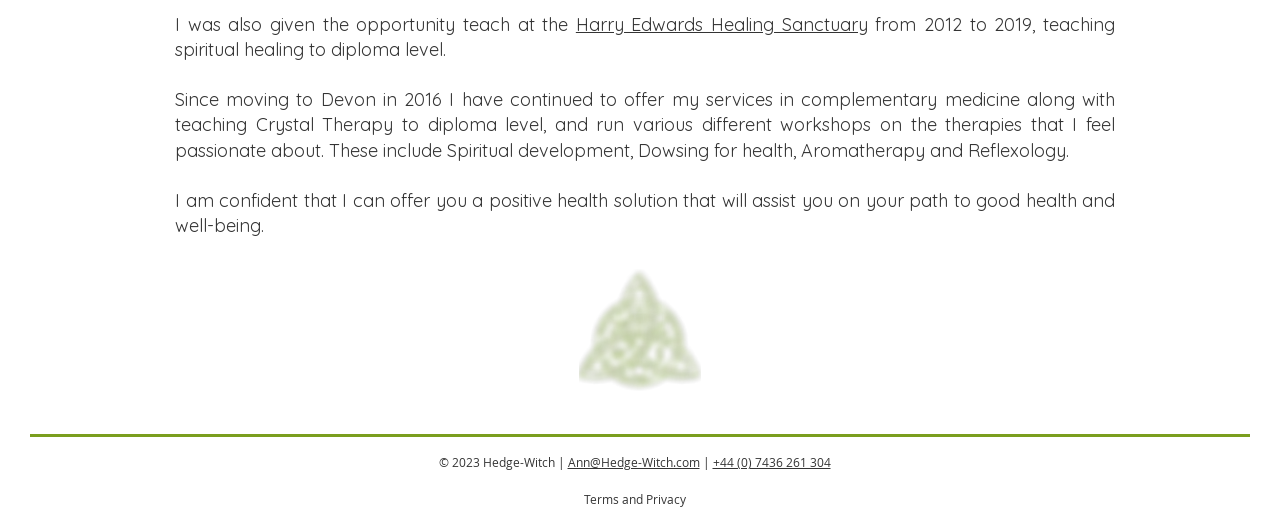Identify the coordinates of the bounding box for the element described below: "Ann@Hedge-Witch.com". Return the coordinates as four float numbers between 0 and 1: [left, top, right, bottom].

[0.443, 0.864, 0.546, 0.894]